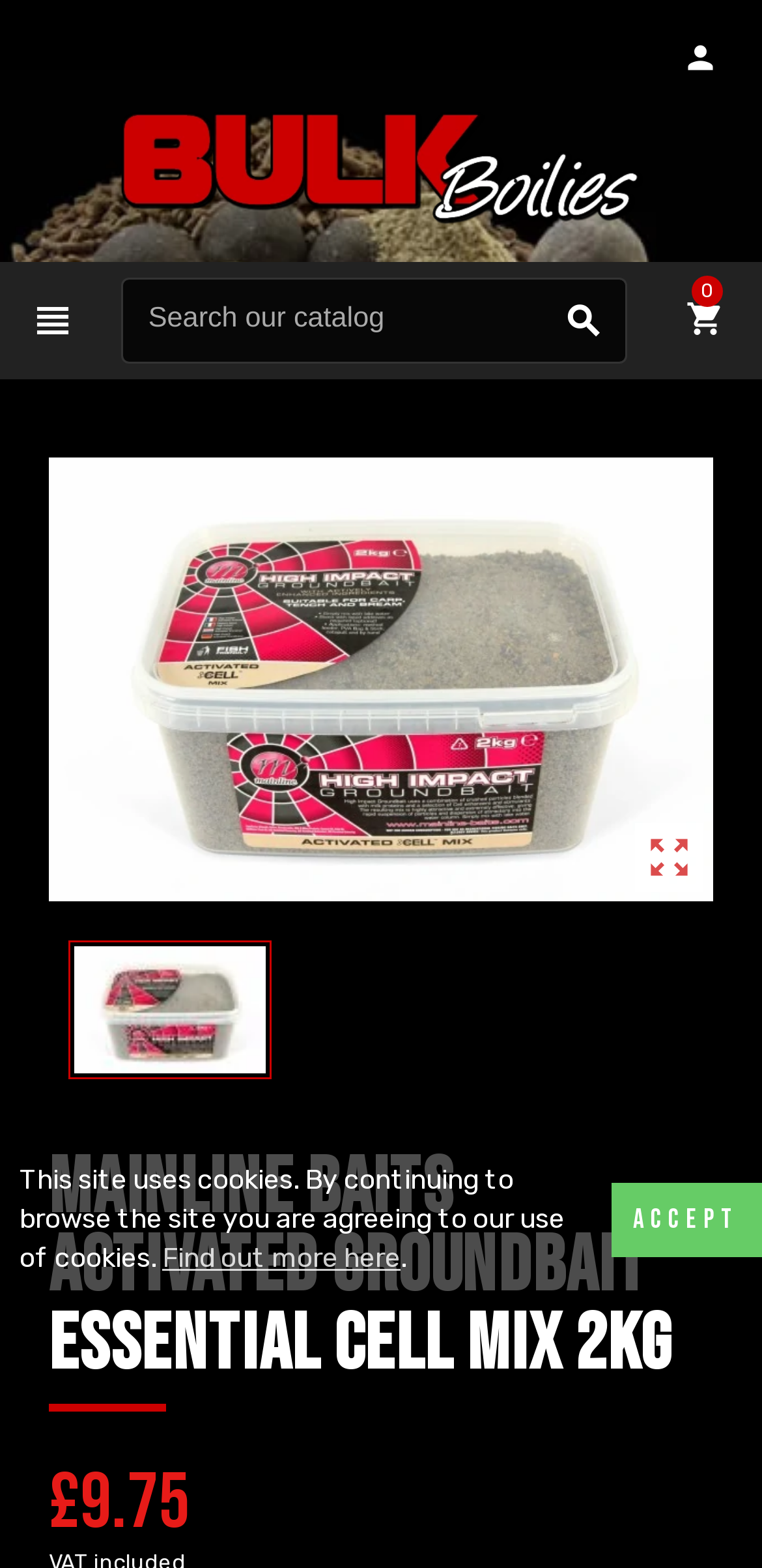Can you identify the bounding box coordinates of the clickable region needed to carry out this instruction: 'Search for something'? The coordinates should be four float numbers within the range of 0 to 1, stated as [left, top, right, bottom].

[0.159, 0.177, 0.823, 0.231]